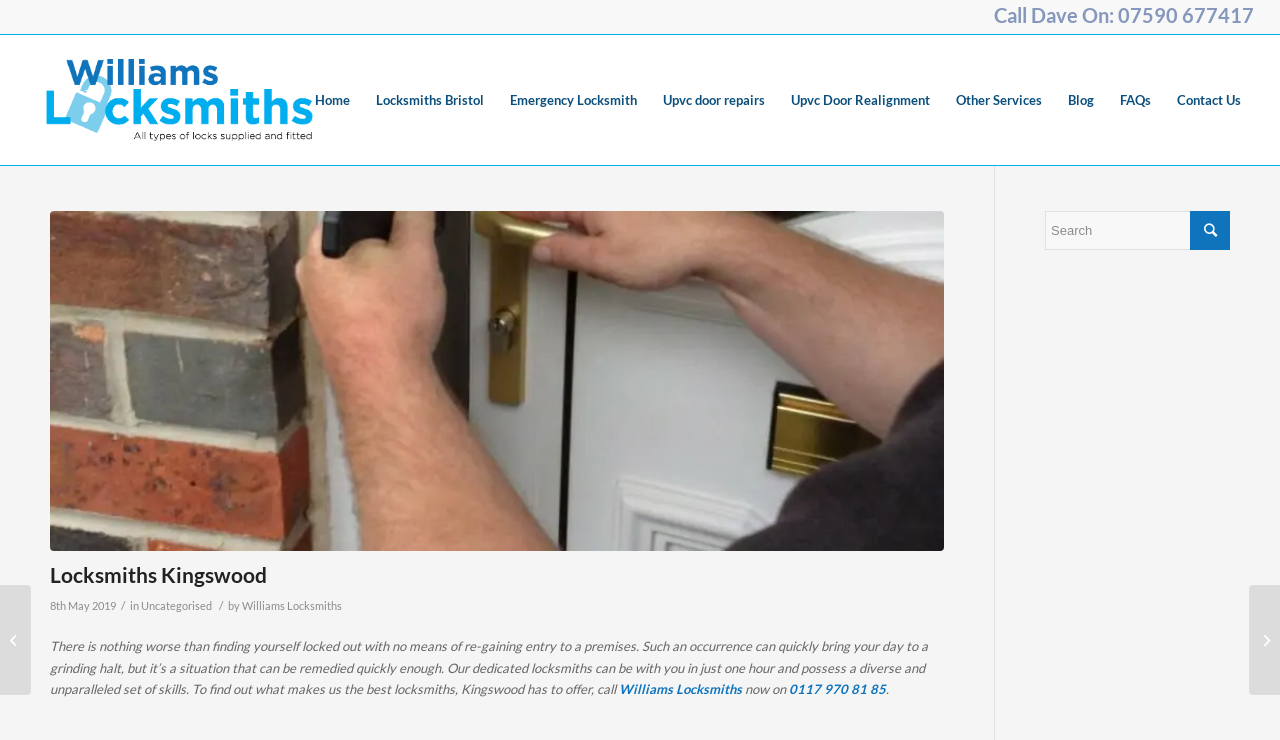Find the bounding box coordinates for the area you need to click to carry out the instruction: "Call the locksmith service". The coordinates should be four float numbers between 0 and 1, indicated as [left, top, right, bottom].

[0.874, 0.004, 0.98, 0.036]